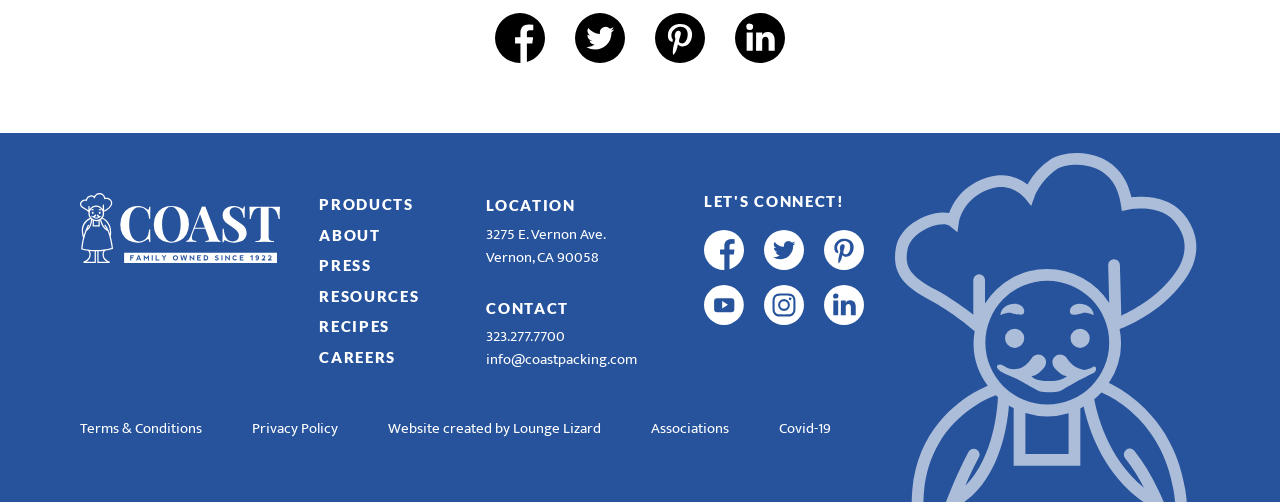Please provide a comprehensive answer to the question below using the information from the image: How many image elements are in the webpage?

I counted the image elements in the webpage, which include the Facebook image, Twitter image, Pinterest image, LinkedIn image, Footer Chef image, and the social media images in the footer section, totaling 13 image elements.